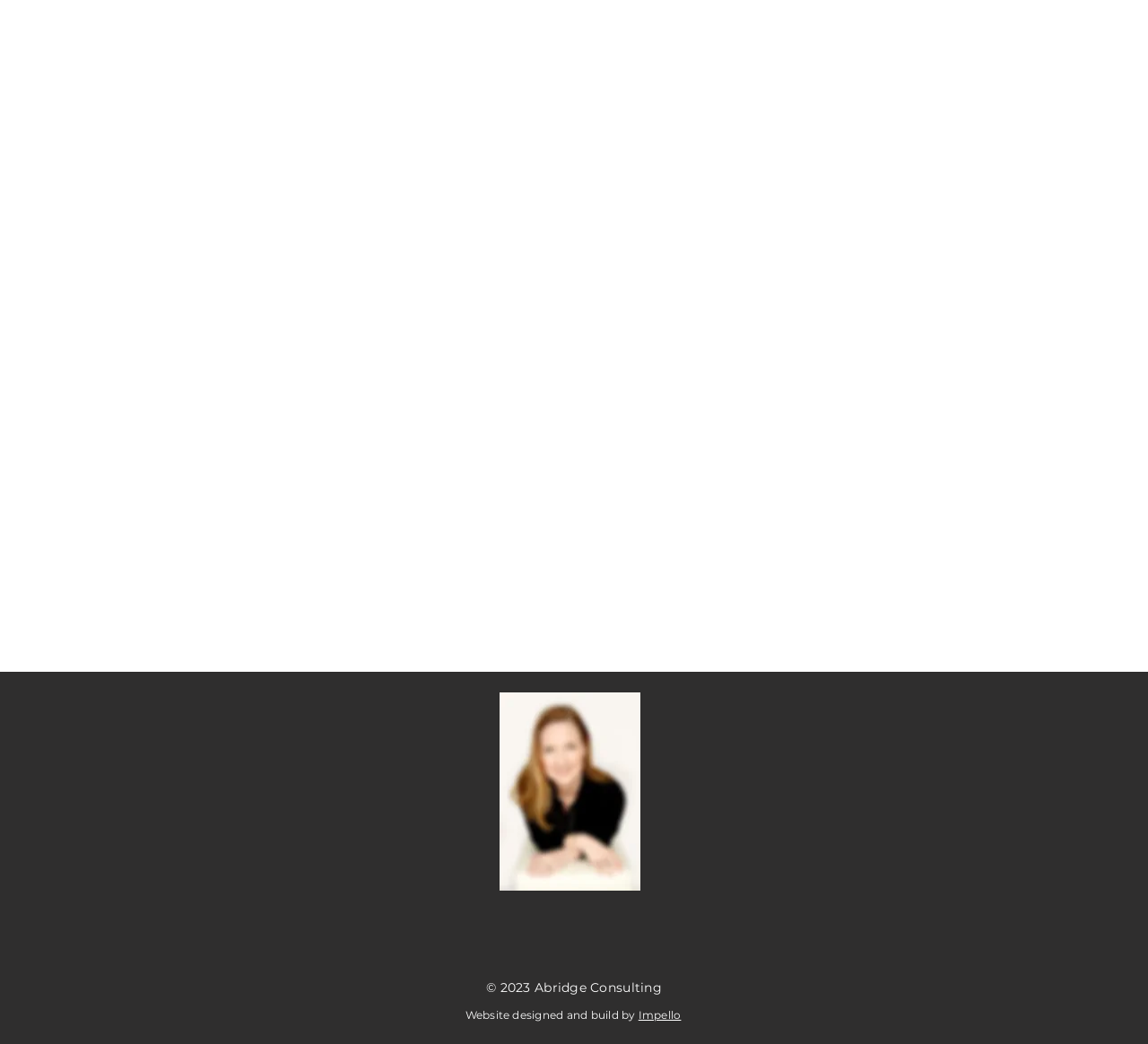Provide a brief response to the question below using a single word or phrase: 
What is the copyright year?

2023